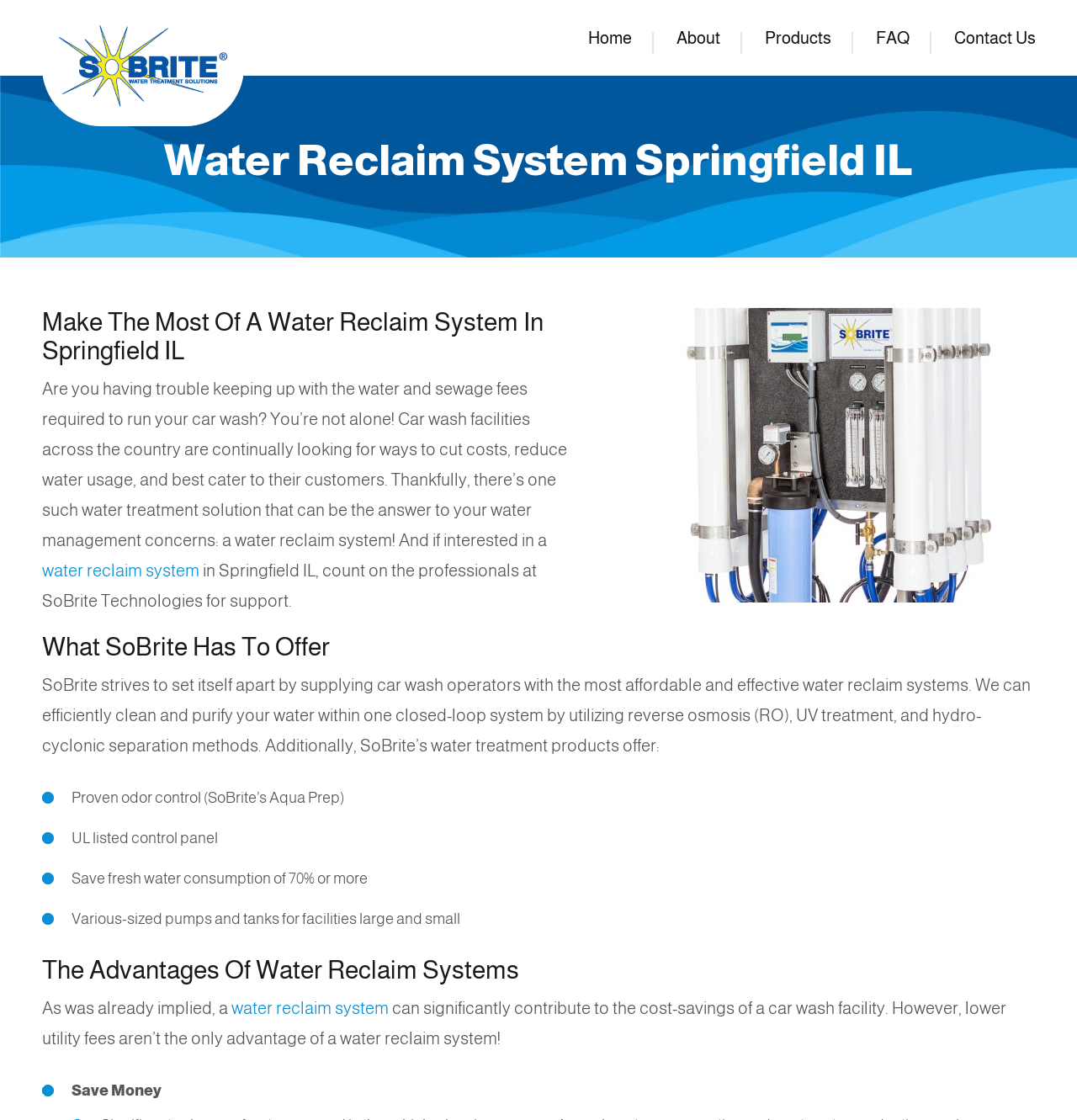Please find and report the bounding box coordinates of the element to click in order to perform the following action: "Click on Facebook link". The coordinates should be expressed as four float numbers between 0 and 1, in the format [left, top, right, bottom].

None